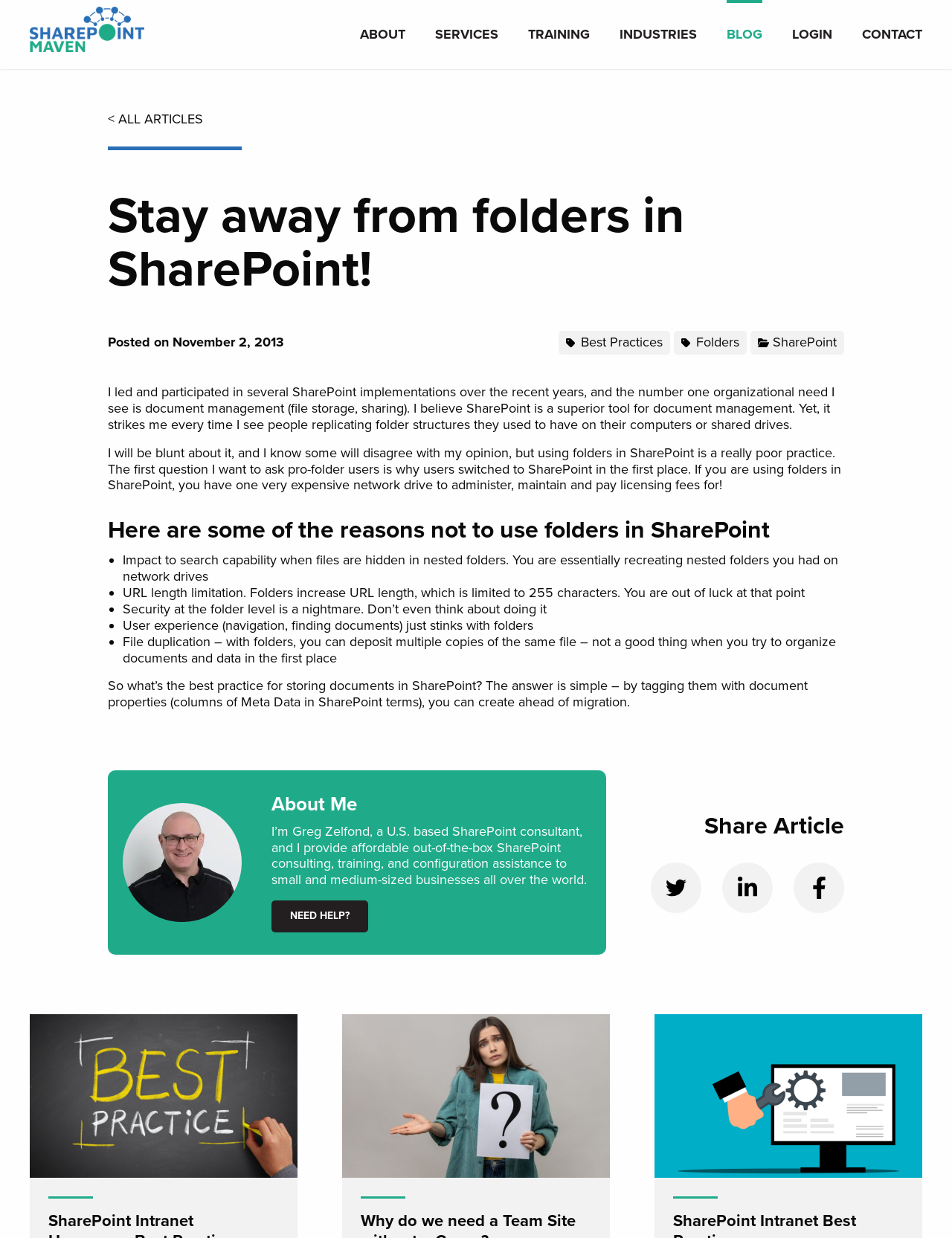What is the author's opinion on using folders in SharePoint? Analyze the screenshot and reply with just one word or a short phrase.

It's a poor practice